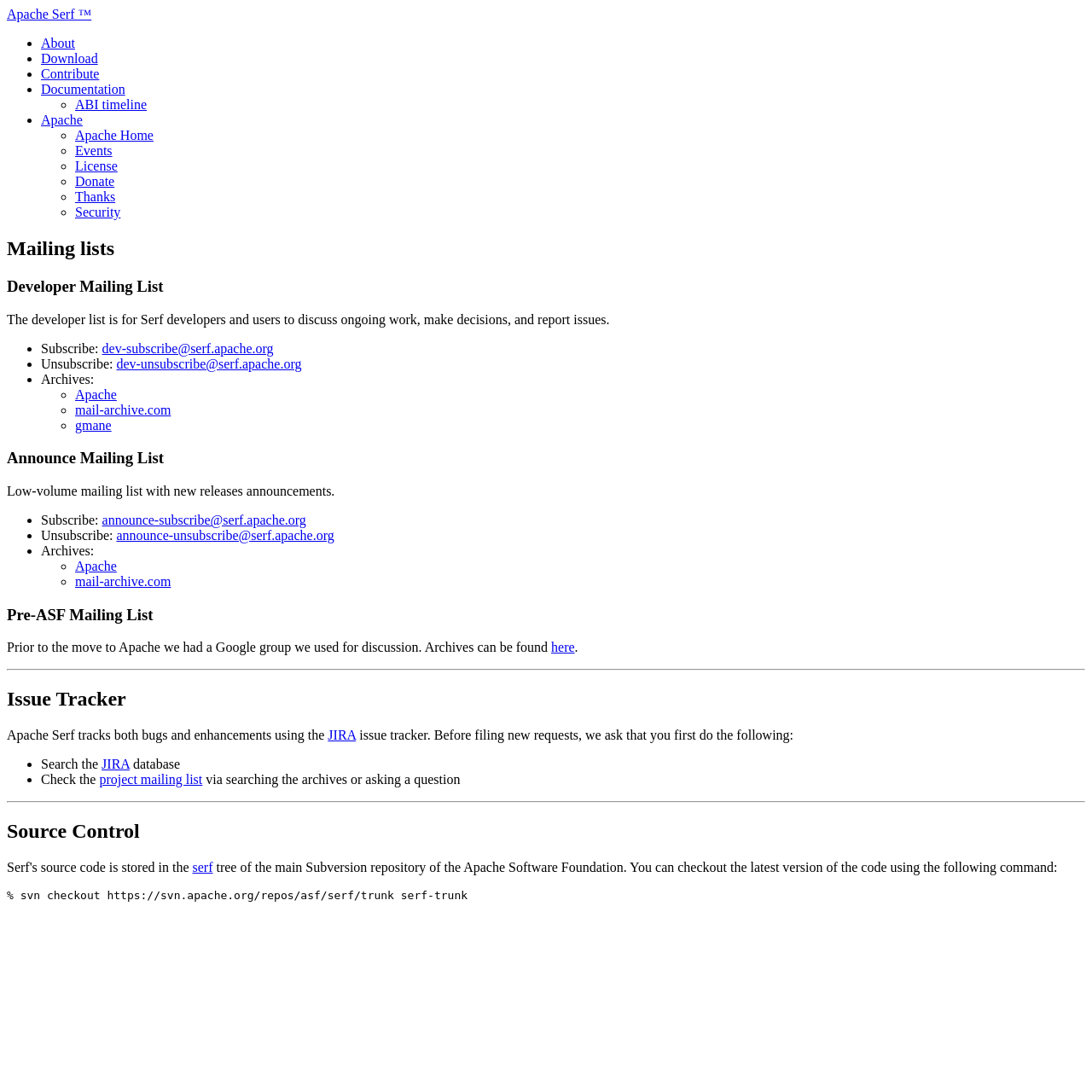Specify the bounding box coordinates of the area to click in order to follow the given instruction: "Subscribe to newsletter."

None